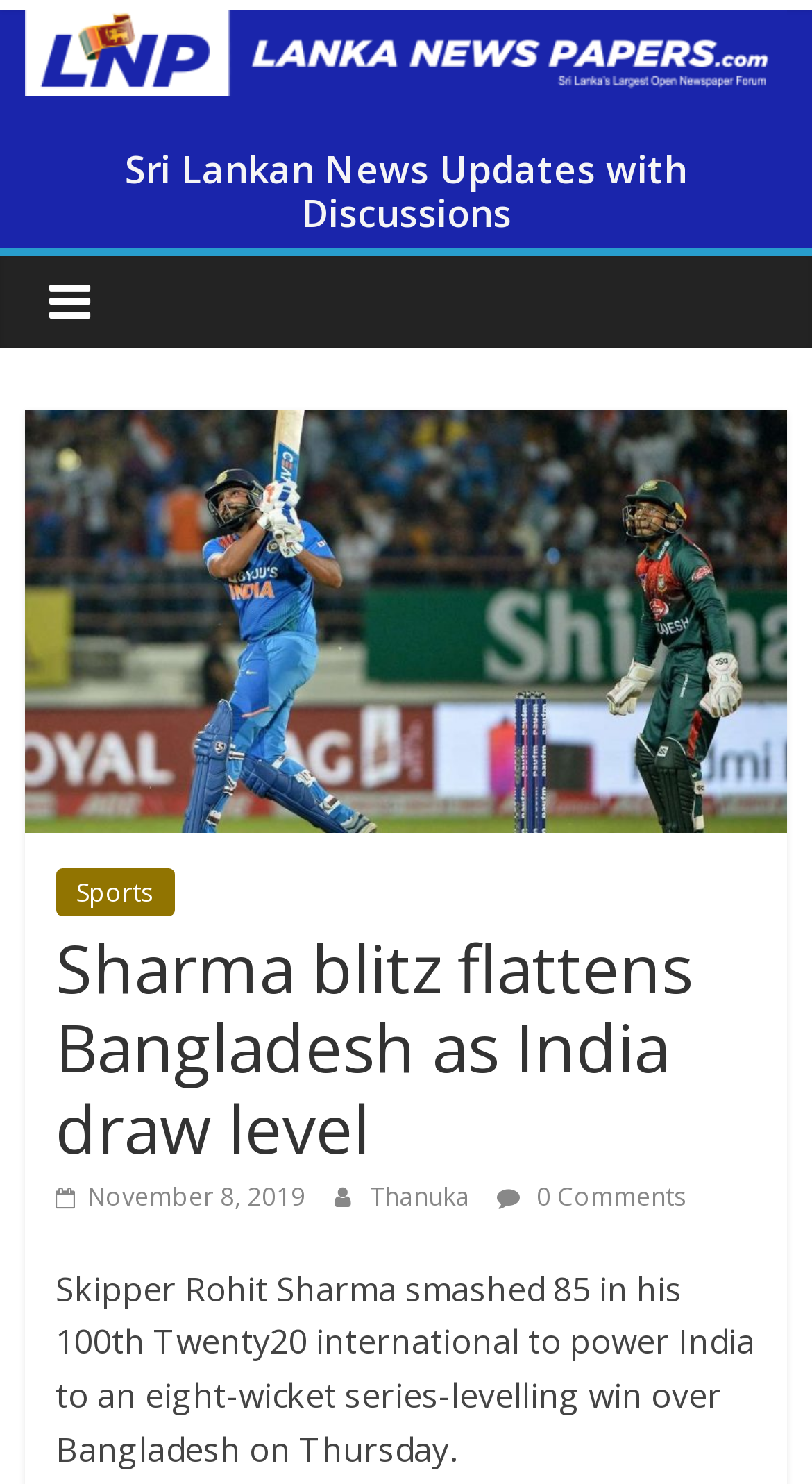Identify the main title of the webpage and generate its text content.

Sharma blitz flattens Bangladesh as India draw level